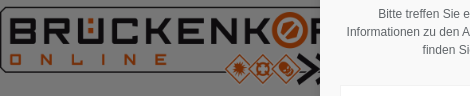Provide a brief response to the question below using one word or phrase:
What type of gaming is the portal focused on?

Tabletop gaming